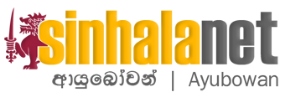Offer a comprehensive description of the image.

The image features the logo of "sinhalanet," an online platform dedicated to providing content related to Sri Lankan culture, news, and issues. The logo prominently displays the name "sinhalanet" in bold, stylized typography, combining shades of orange and gray. To the left of the text, there is a graphic representation of a lion, a significant symbol in Sri Lankan heritage, which adds a vibrant cultural touch. Below the logo, the word "Ayubowan" is inscribed in Sinhalese script, a traditional greeting meaning "may you live long," further emphasizing the cultural connection and welcoming intention of the platform. This logo serves as a visual anchor for the website, reinforcing its identity within the digital landscape focused on Sri Lanka's historical and contemporary narratives.